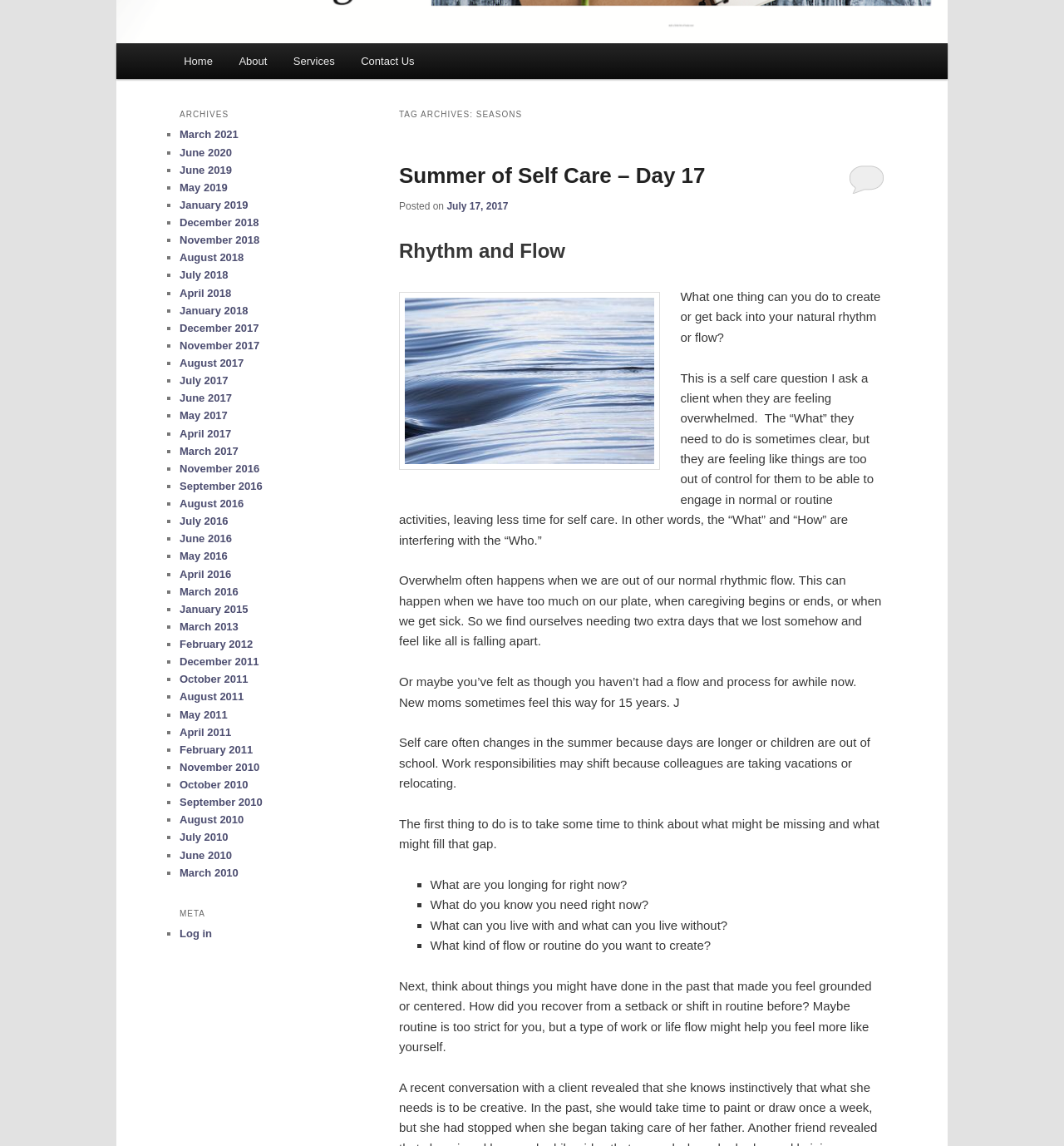Determine the bounding box coordinates (top-left x, top-left y, bottom-right x, bottom-right y) of the UI element described in the following text: April 2018

[0.169, 0.25, 0.217, 0.261]